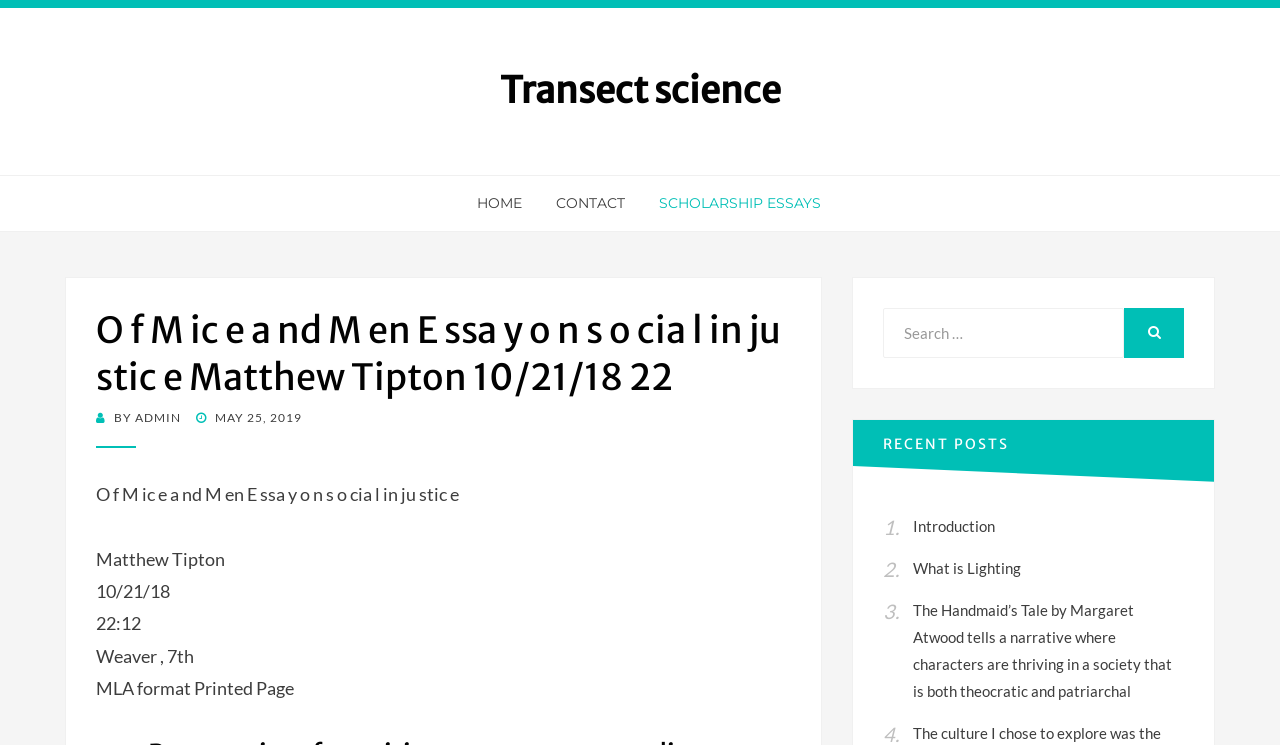What is the date of the posted essay?
Please provide a comprehensive answer based on the details in the screenshot.

I looked at the text below the title of the essay, which says 'POSTED ON MAY 25, 2019', but the date of the posted essay is actually mentioned above, which is '10/21/18'.